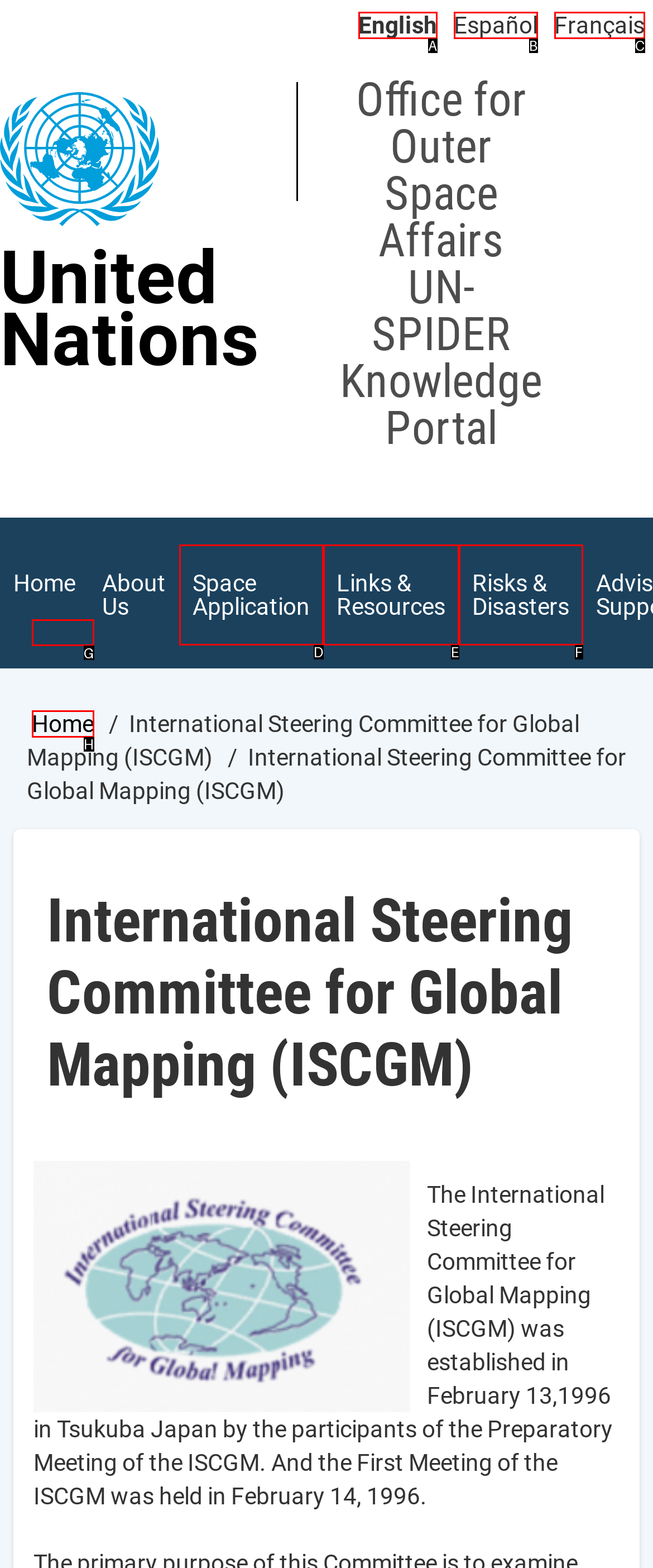Determine which element should be clicked for this task: Go to Home page
Answer with the letter of the selected option.

G